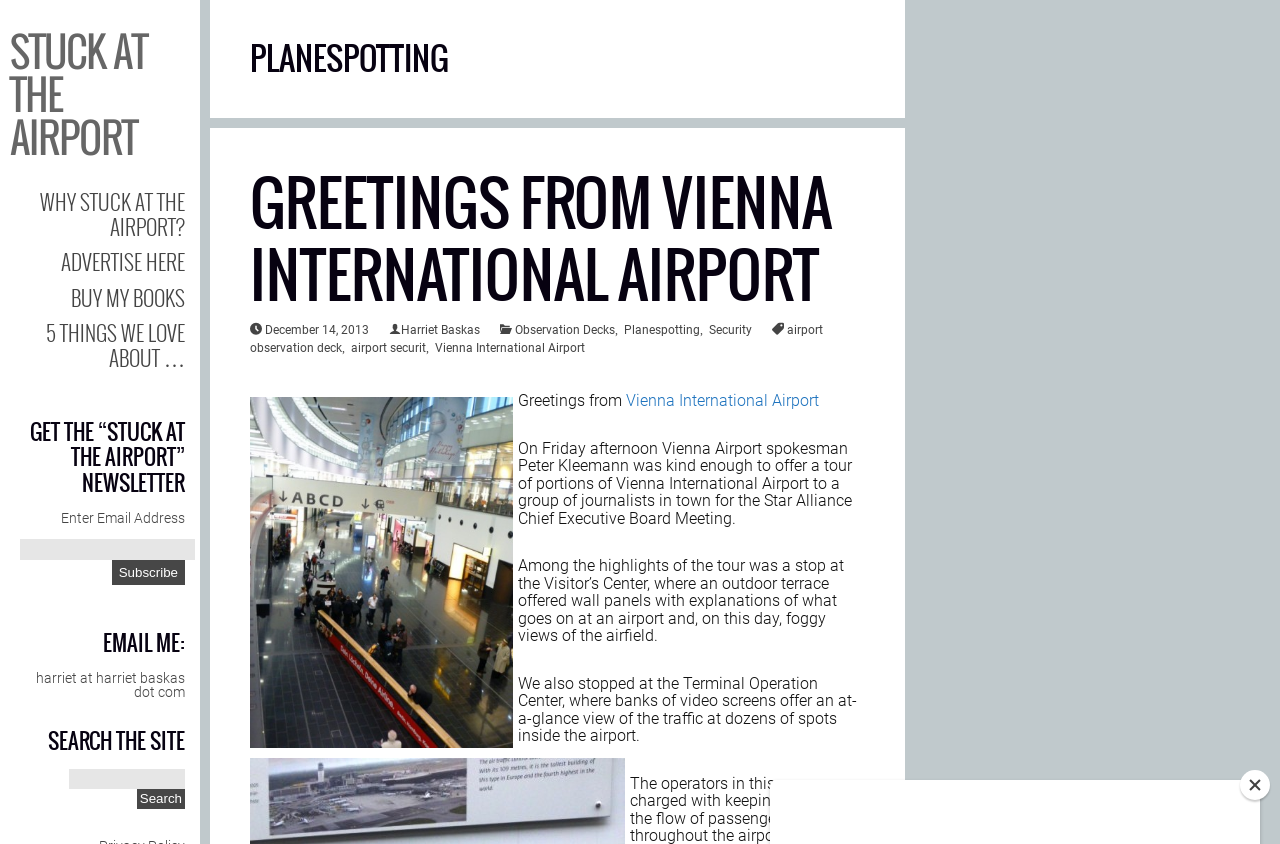Articulate a complete and detailed caption of the webpage elements.

The webpage is about planespotting and airport-related topics. At the top, there is a header section with links to "STUCK AT THE AIRPORT", "WHY STUCK AT THE AIRPORT?", "ADVERTISE HERE", "BUY MY BOOKS", and "5 THINGS WE LOVE ABOUT …". Below this section, there is a newsletter subscription area with a heading "GET THE “STUCK AT THE AIRPORT” NEWSLETTER", a text box to enter an email address, and a "Subscribe" button.

To the right of the newsletter section, there is a column with three complementary sections. The first section has a heading "EMAIL ME:" and a link to the author's email address. The second section has a heading "SEARCH THE SITE" and a search box with a "Search" button. The third section is empty.

Below the header section, there is a main content area with a heading "PLANESPOTTING" and a subheading "GREETINGS FROM VIENNA INTERNATIONAL AIRPORT". This section has a link to the same title, followed by a series of links to related topics such as "Observation Decks", "Planespotting", "Security", and "Vienna International Airport". There is also an image of Vienna International Airport, and three paragraphs of text describing a tour of the airport.

At the very bottom of the page, there is a "Close" button.